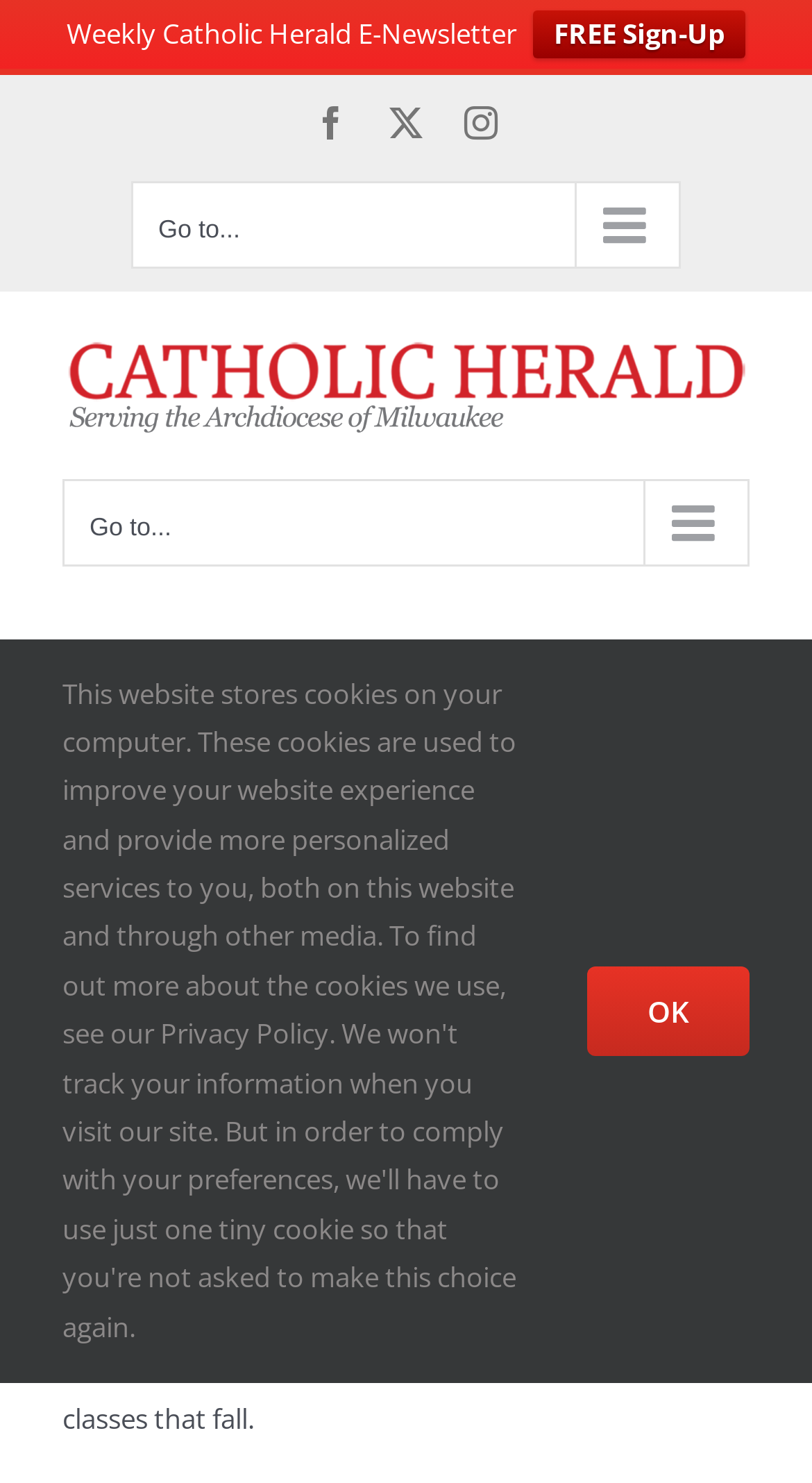Based on the provided description, "Go to Top", find the bounding box of the corresponding UI element in the screenshot.

[0.695, 0.829, 0.808, 0.89]